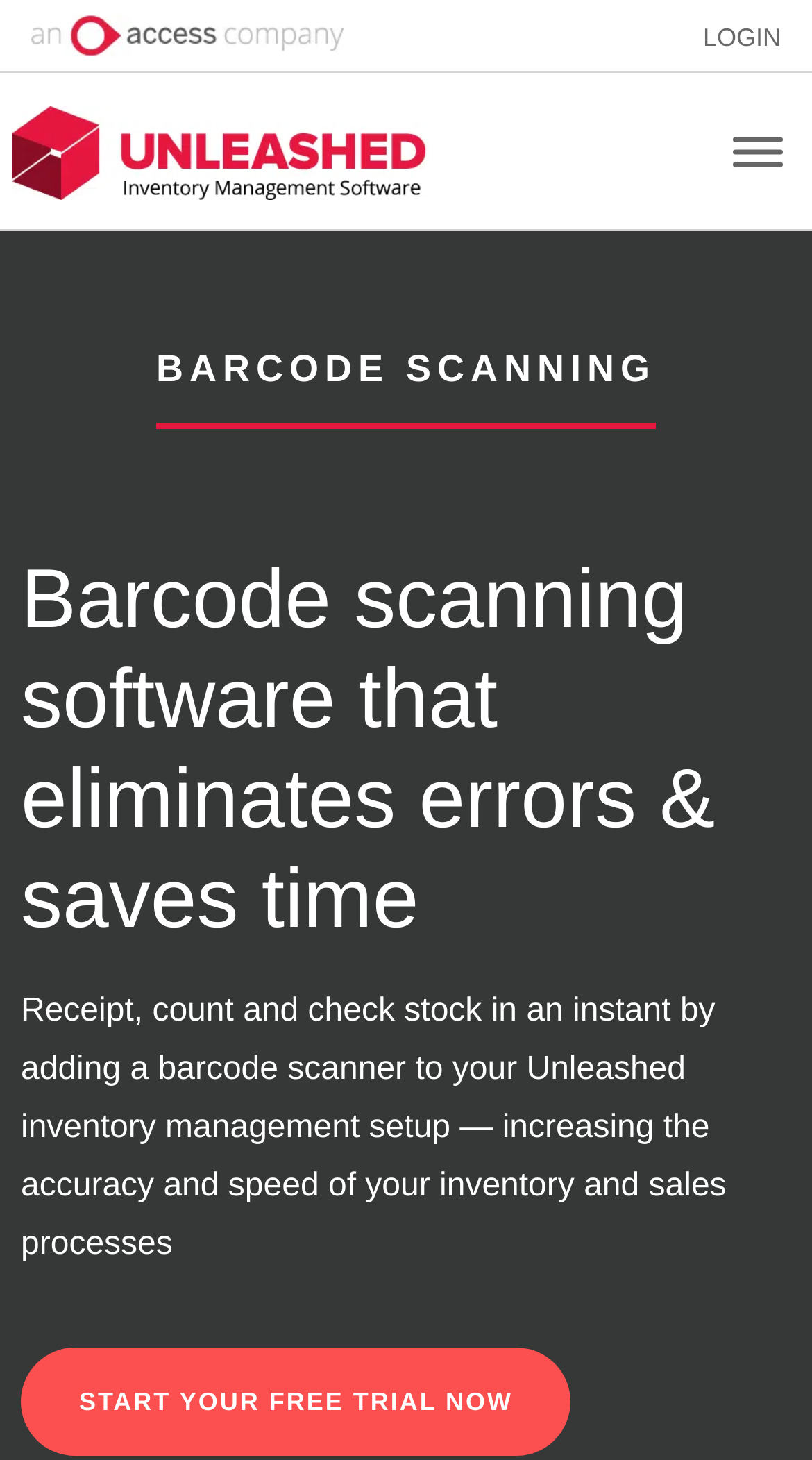What is the type of inventory management setup mentioned on the page?
Look at the image and provide a short answer using one word or a phrase.

Unleashed inventory management